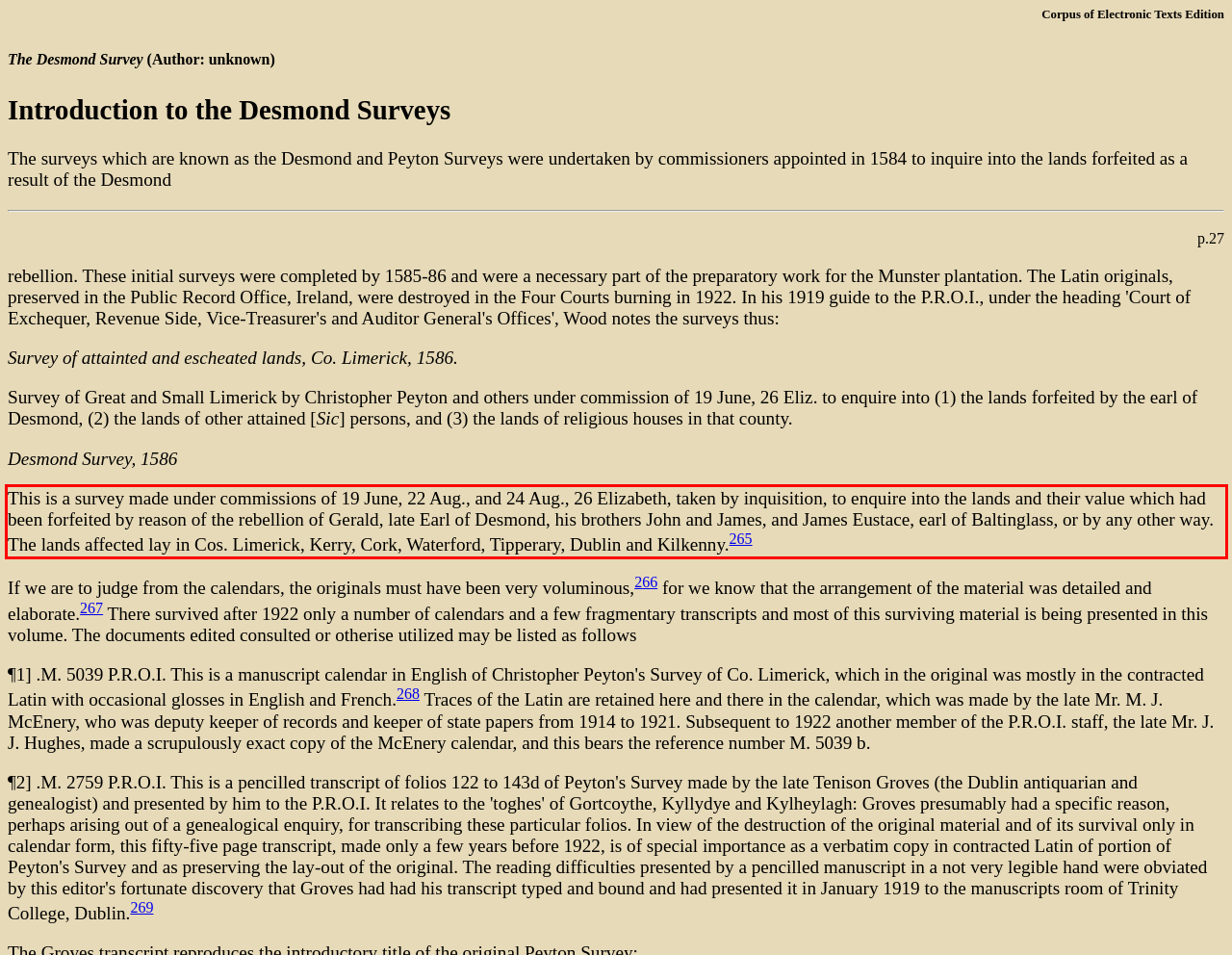Please identify and extract the text from the UI element that is surrounded by a red bounding box in the provided webpage screenshot.

This is a survey made under commissions of 19 June, 22 Aug., and 24 Aug., 26 Elizabeth, taken by inquisition, to enquire into the lands and their value which had been forfeited by reason of the rebellion of Gerald, late Earl of Desmond, his brothers John and James, and James Eustace, earl of Baltinglass, or by any other way. The lands affected lay in Cos. Limerick, Kerry, Cork, Waterford, Tipperary, Dublin and Kilkenny.265